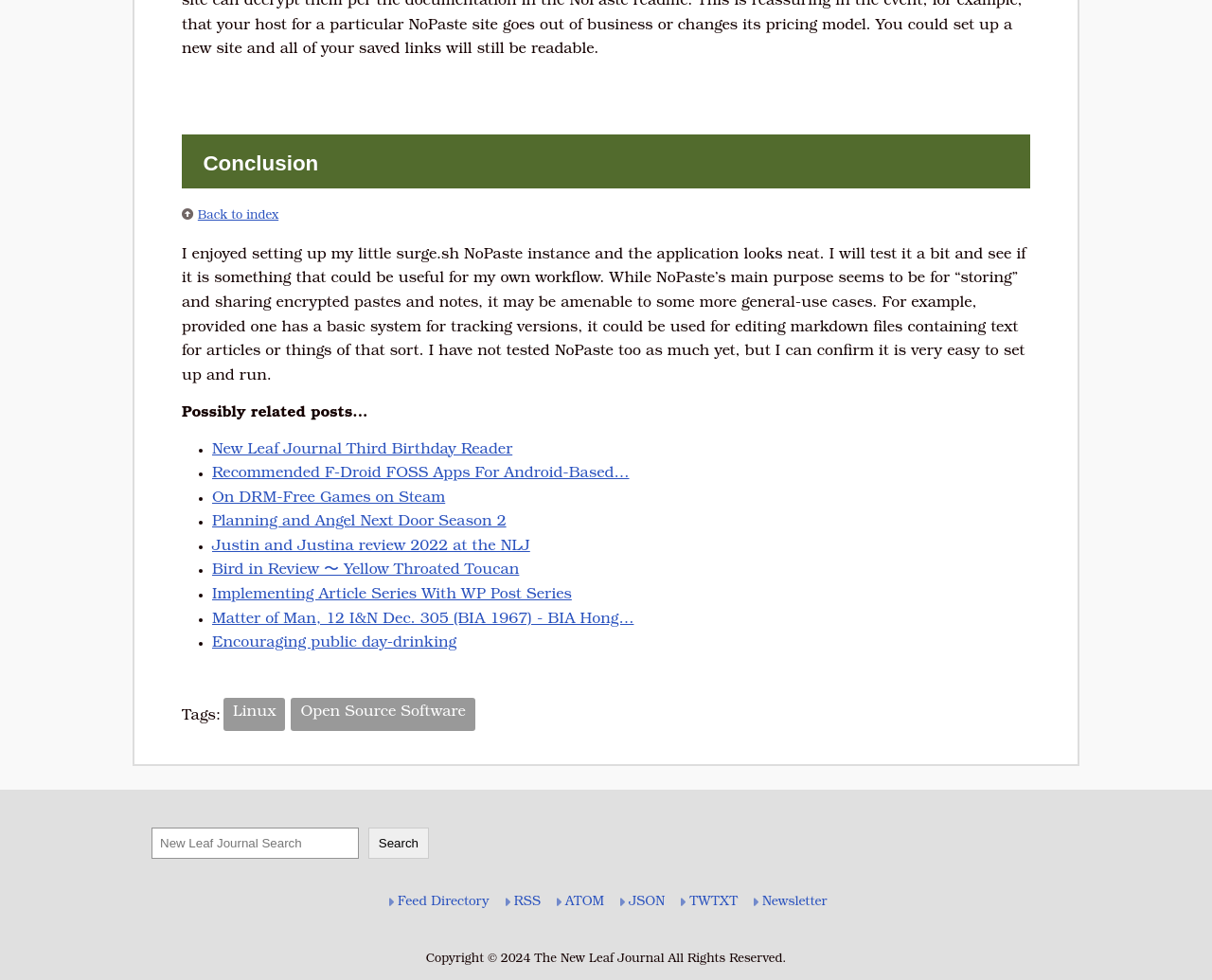Respond with a single word or phrase:
What is the copyright year of the webpage?

2024